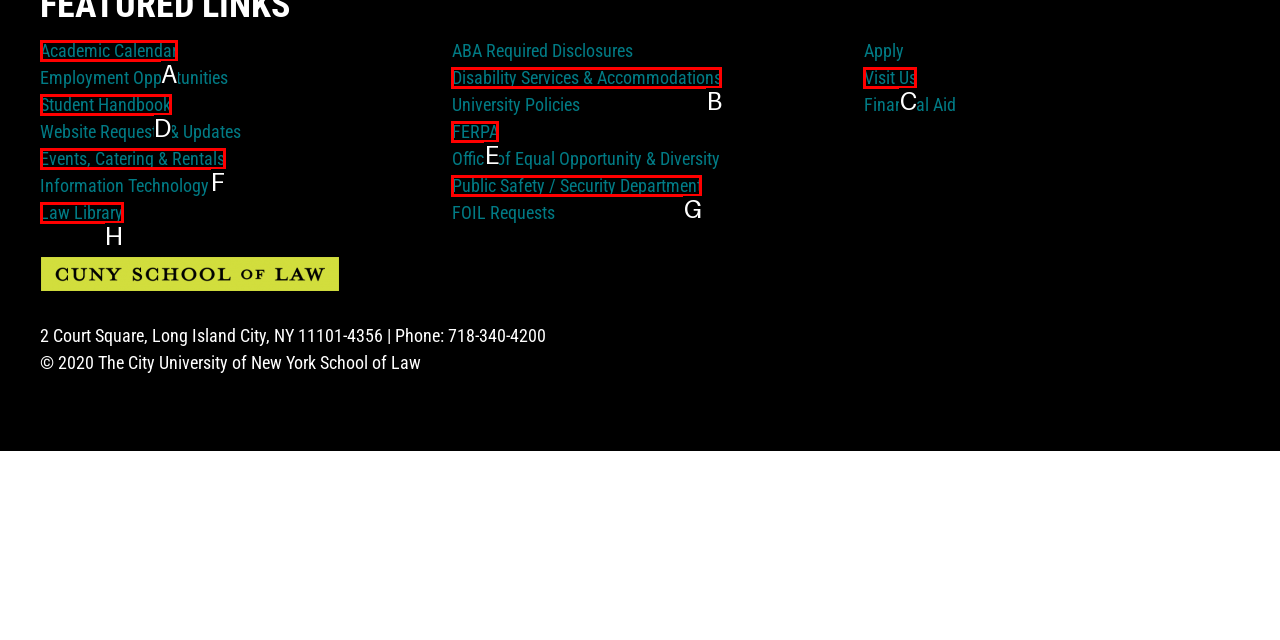From the available choices, determine which HTML element fits this description: Public Safety / Security Department Respond with the correct letter.

G